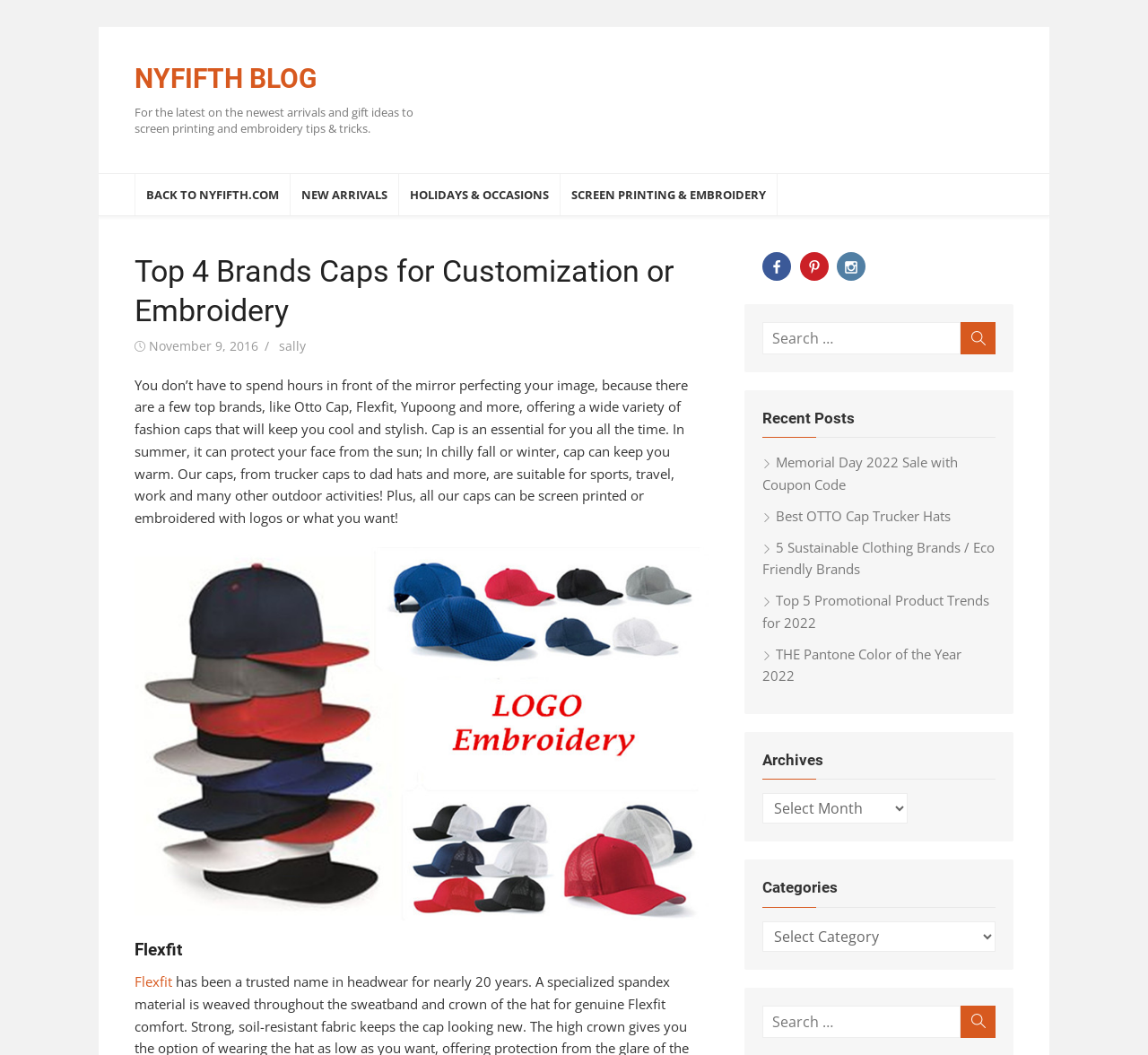Determine the bounding box coordinates of the region that needs to be clicked to achieve the task: "Search for something".

[0.664, 0.305, 0.867, 0.336]